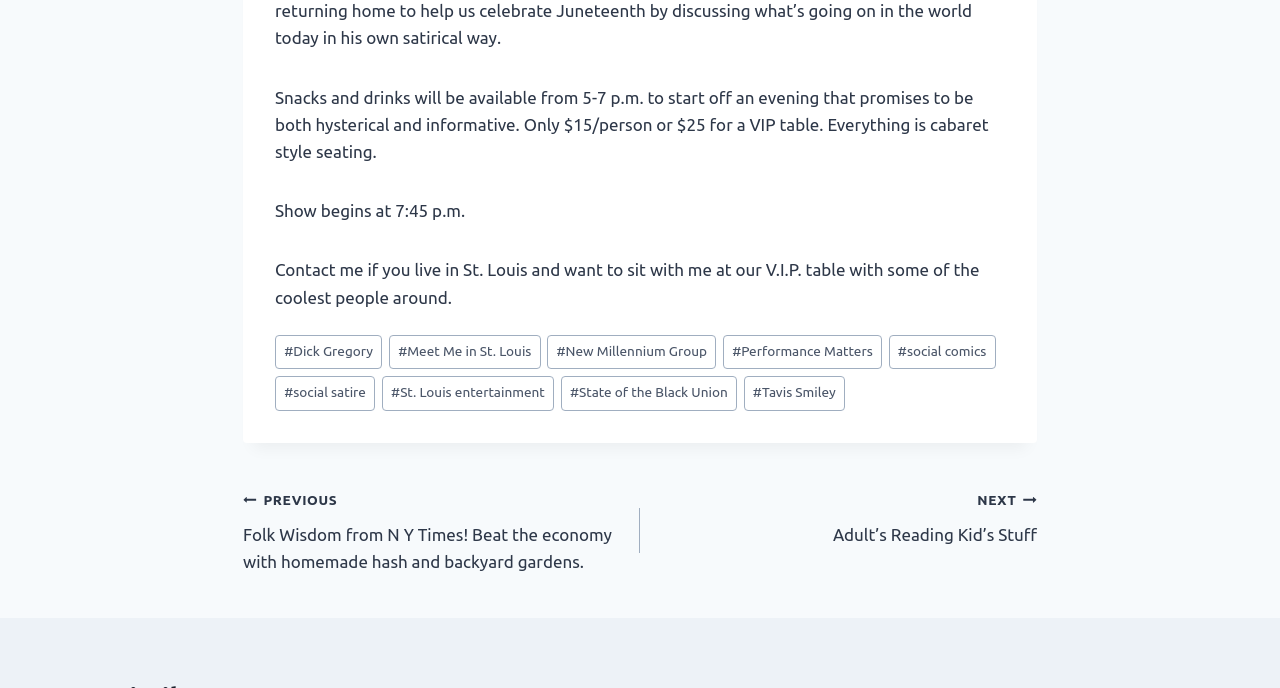Given the description of the UI element: "#St. Louis entertainment", predict the bounding box coordinates in the form of [left, top, right, bottom], with each value being a float between 0 and 1.

[0.298, 0.546, 0.433, 0.597]